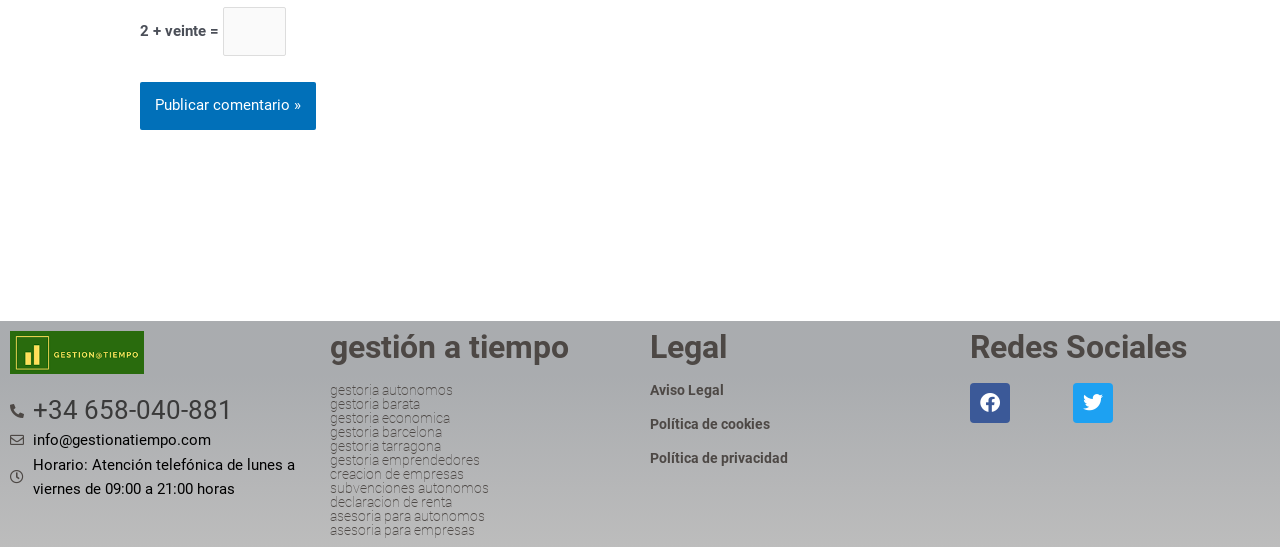Given the content of the image, can you provide a detailed answer to the question?
What is the phone number for telephone attention?

The phone number can be found in the heading element with the text '+34 658-040-881', which is located at the top of the webpage.